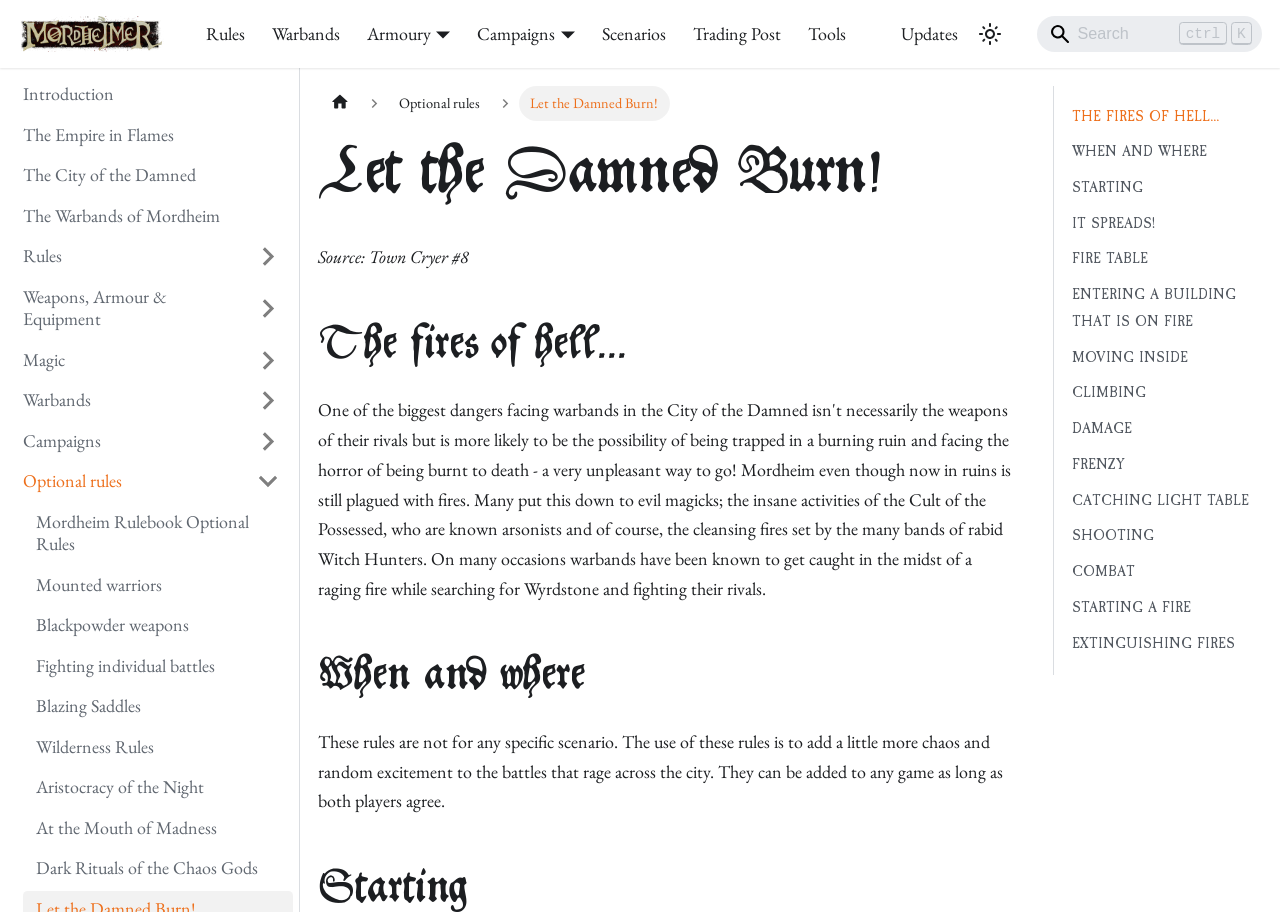Please find the bounding box coordinates of the element that must be clicked to perform the given instruction: "View THE FIRES OF HELL...". The coordinates should be four float numbers from 0 to 1, i.e., [left, top, right, bottom].

[0.838, 0.113, 0.979, 0.143]